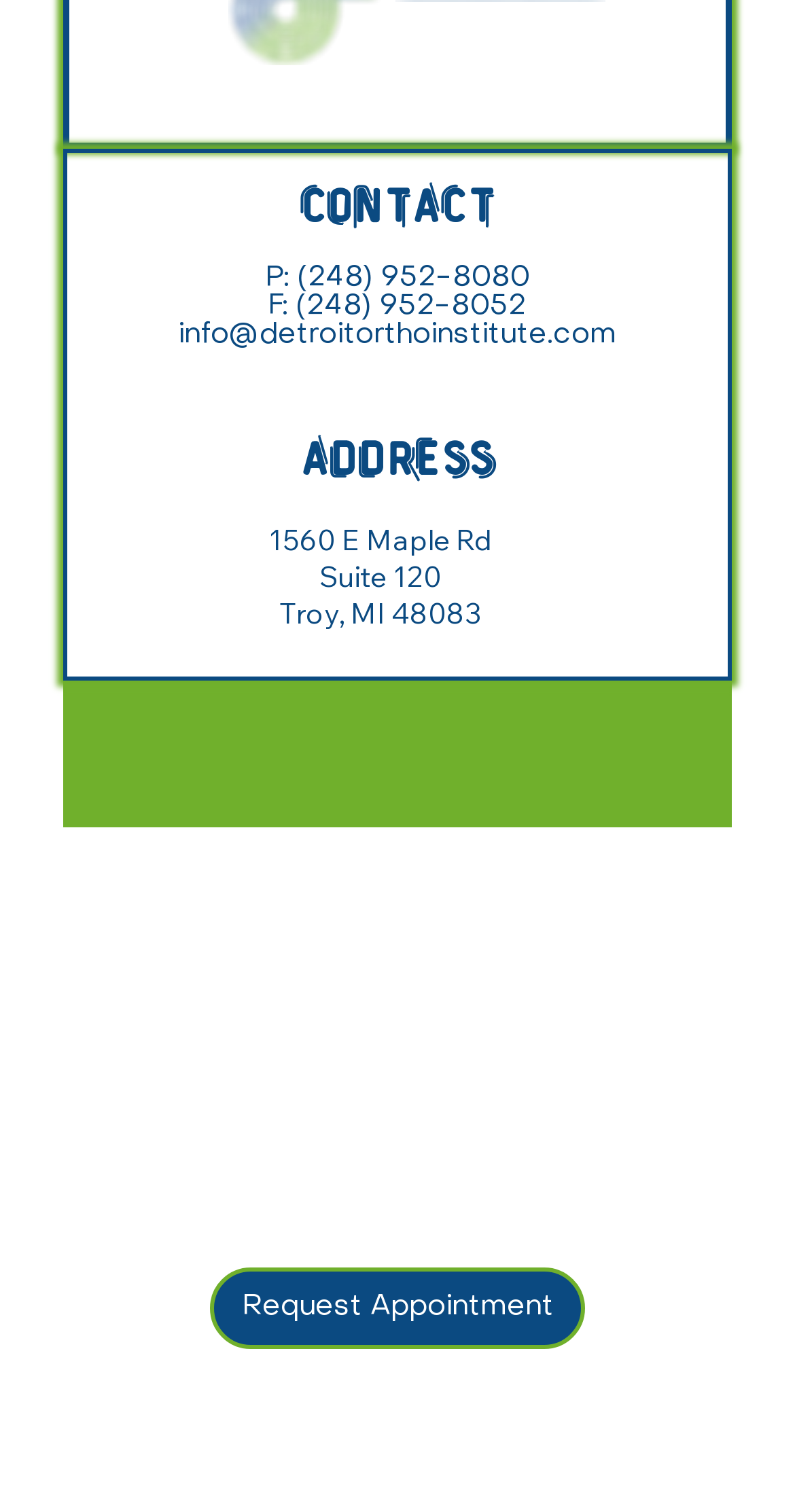Using a single word or phrase, answer the following question: 
What is the suite number of the address?

120